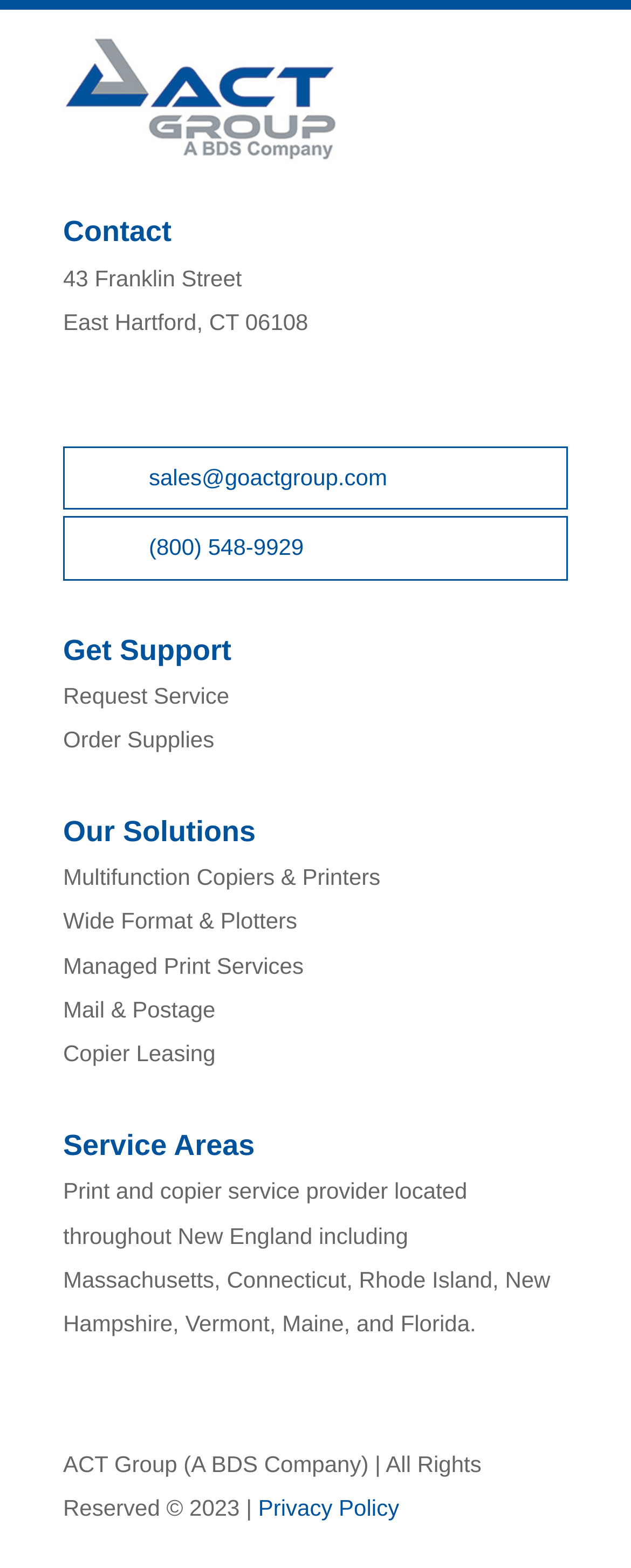Locate the bounding box coordinates for the element described below: "Harian untung99.biz". The coordinates must be four float values between 0 and 1, formatted as [left, top, right, bottom].

None